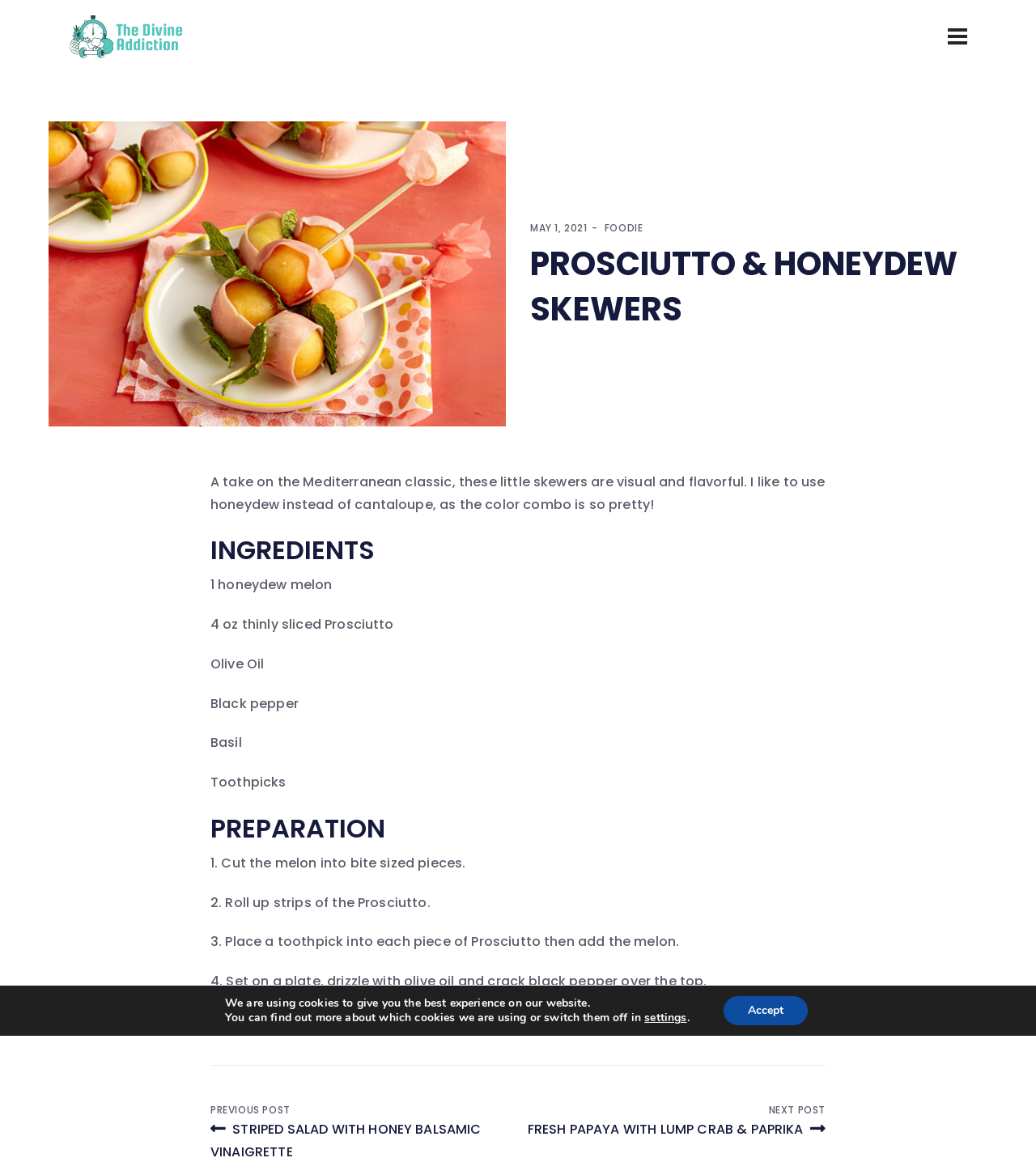Reply to the question with a single word or phrase:
What is the main ingredient in the skewers?

Honeydew melon